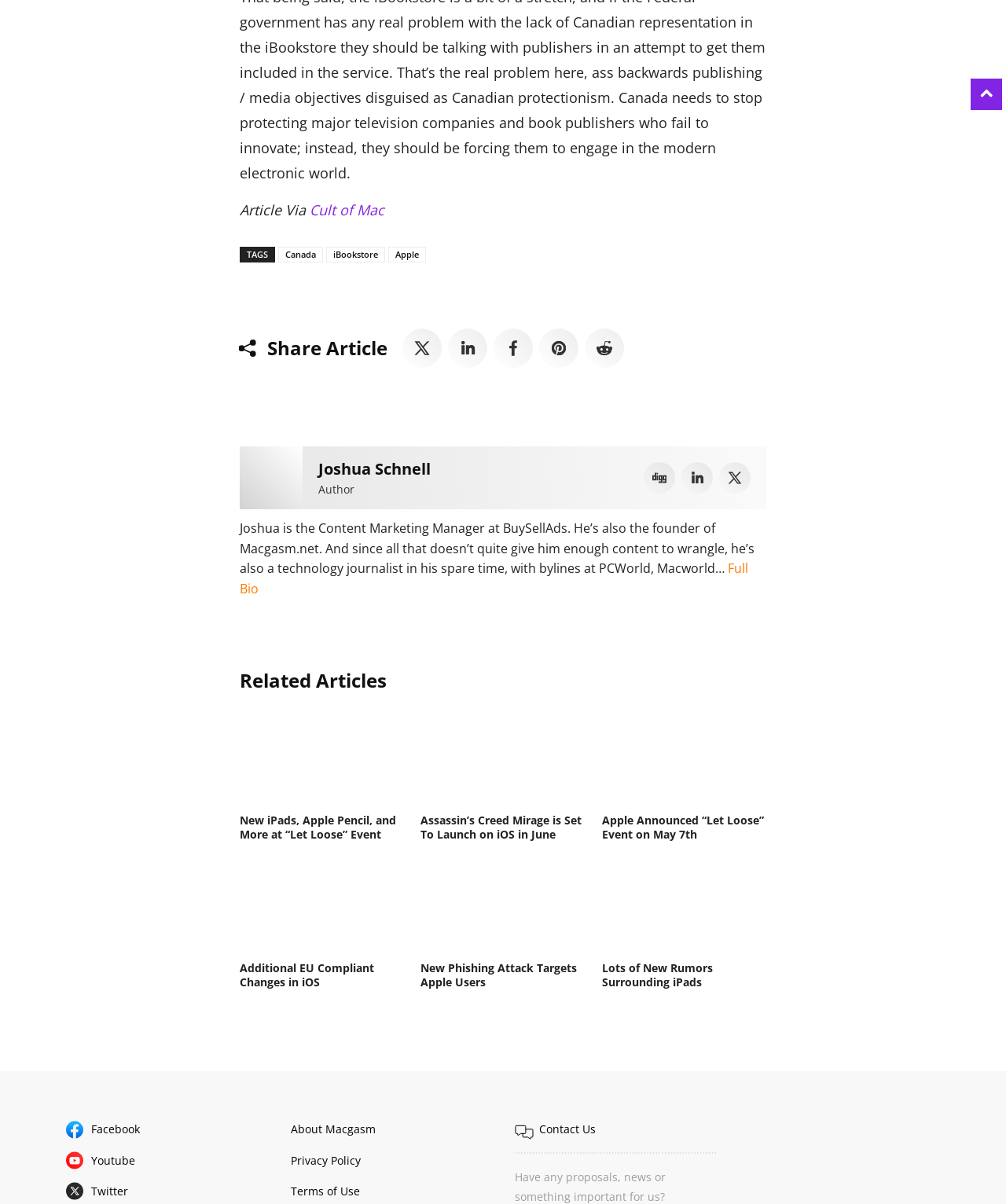Find the bounding box coordinates of the element you need to click on to perform this action: 'Contact Us'. The coordinates should be represented by four float values between 0 and 1, in the format [left, top, right, bottom].

[0.512, 0.932, 0.592, 0.944]